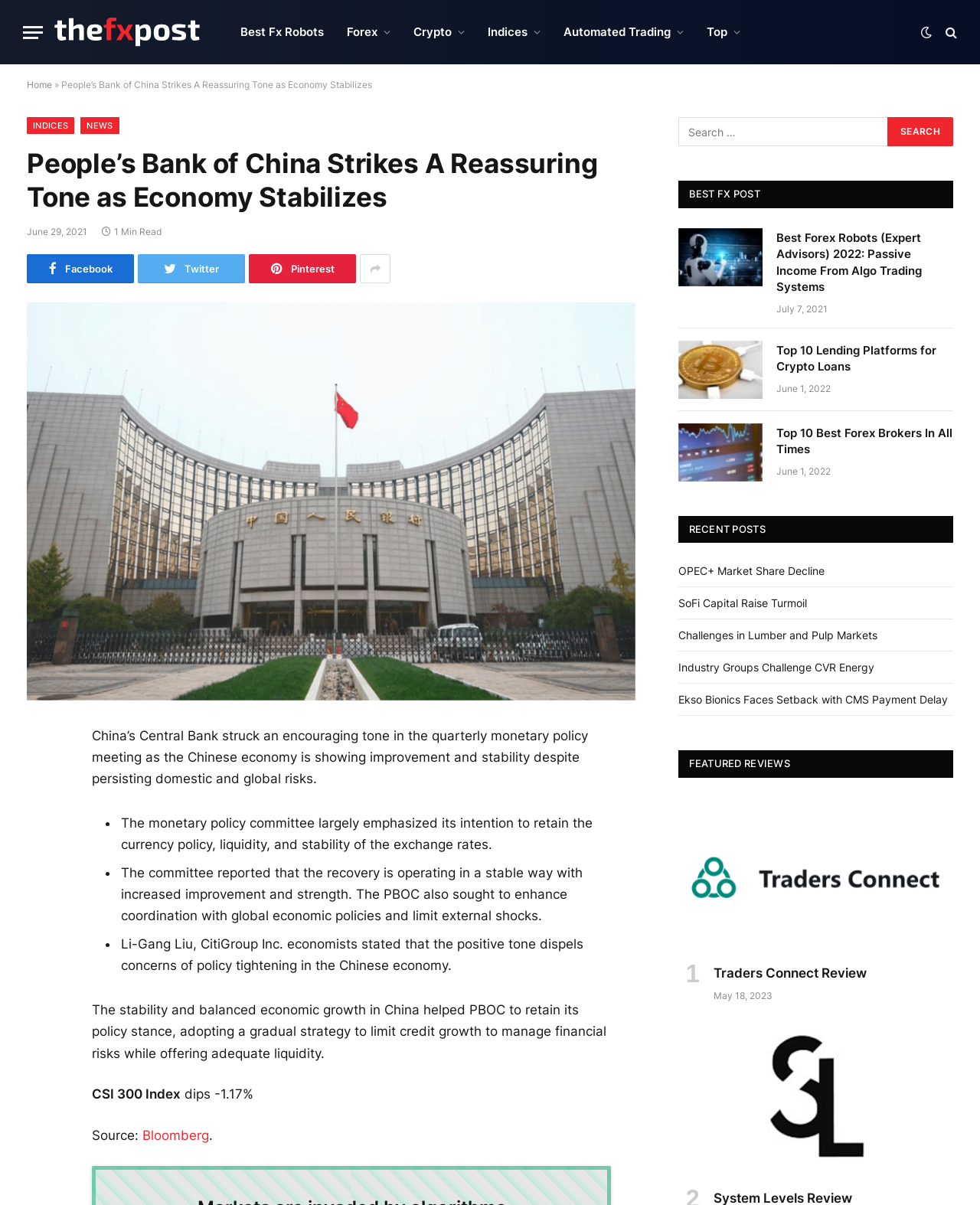Locate the bounding box of the UI element described by: "Automated Trading" in the given webpage screenshot.

[0.563, 0.0, 0.709, 0.053]